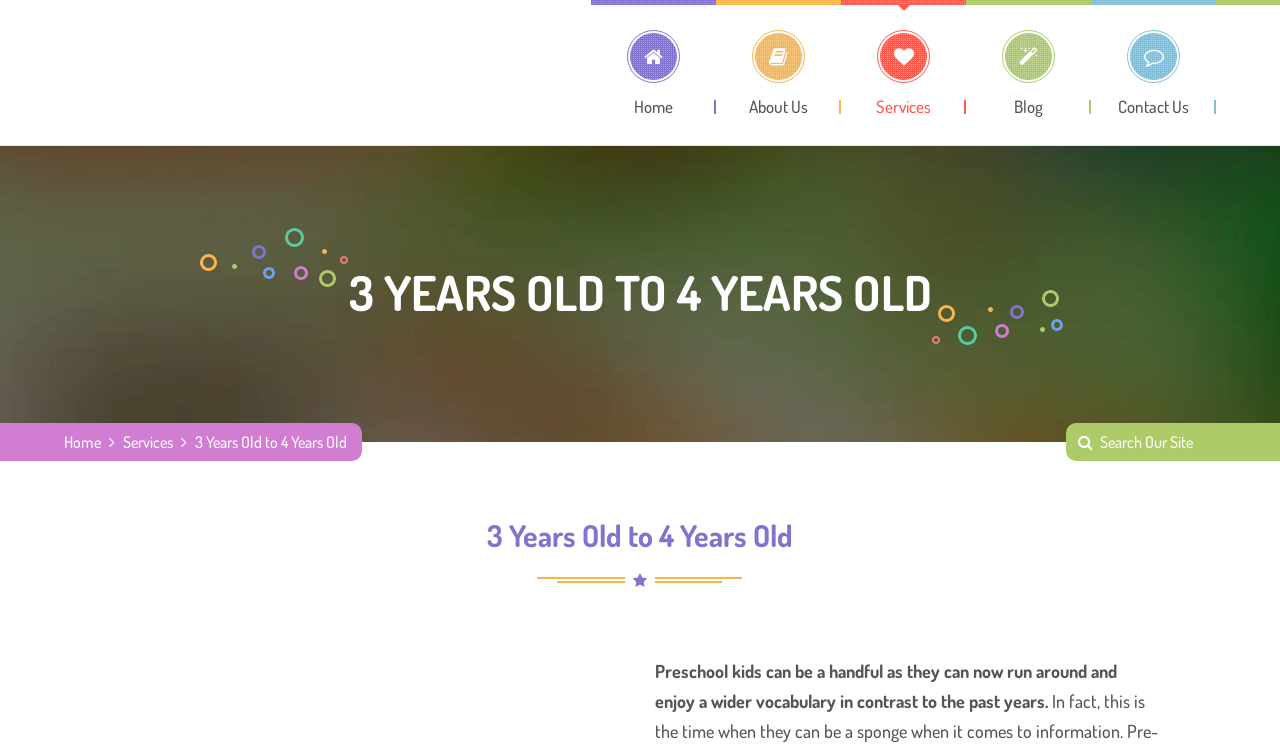Pinpoint the bounding box coordinates for the area that should be clicked to perform the following instruction: "visit blog".

[0.755, 0.0, 0.852, 0.151]